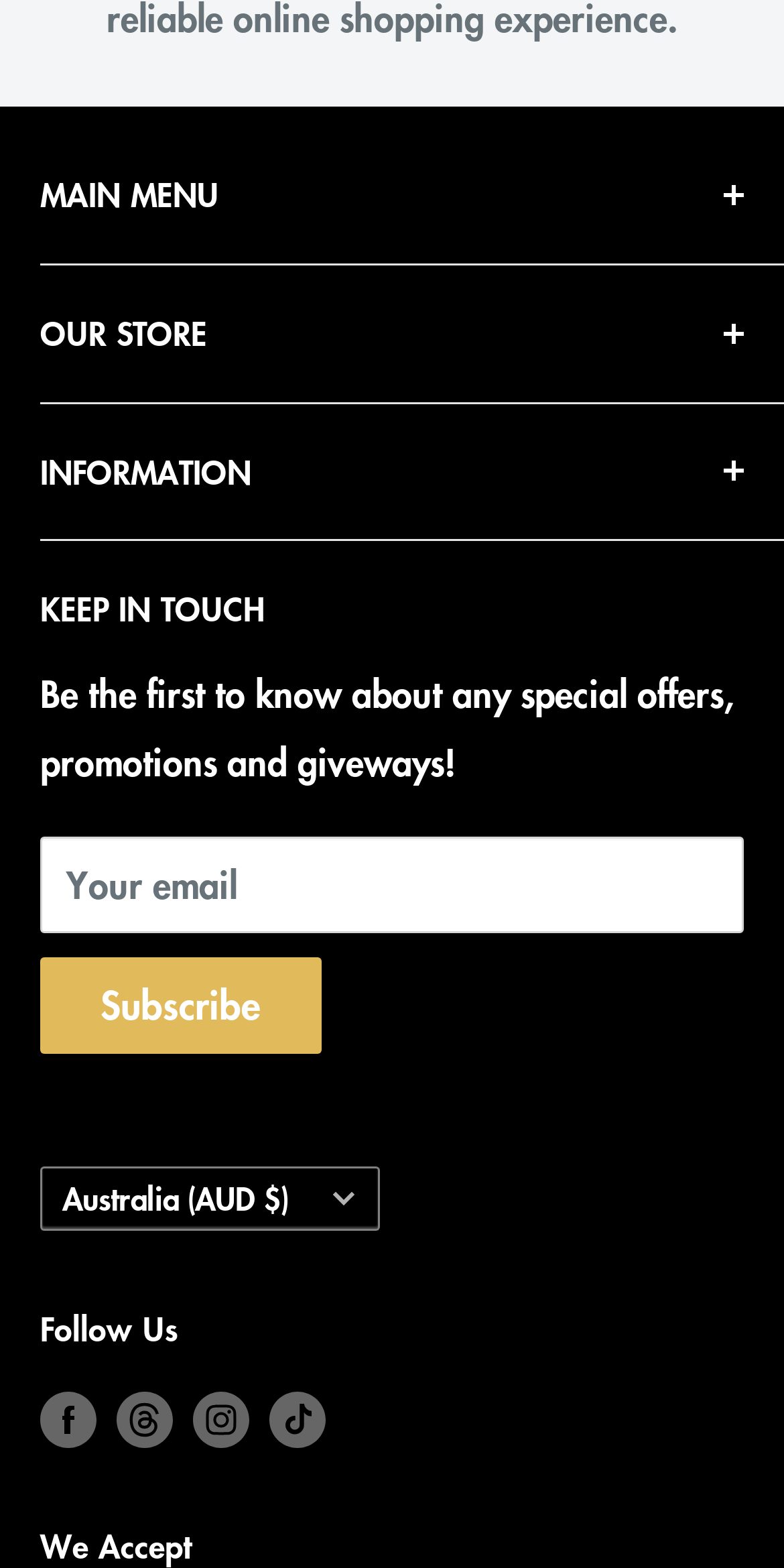Refer to the image and answer the question with as much detail as possible: What is the label of the static text above the 'Your email' textbox?

The 'KEEP IN TOUCH' static text is located above the 'Your email' textbox, and it is an invitation to subscribe to the website's newsletter or promotions.